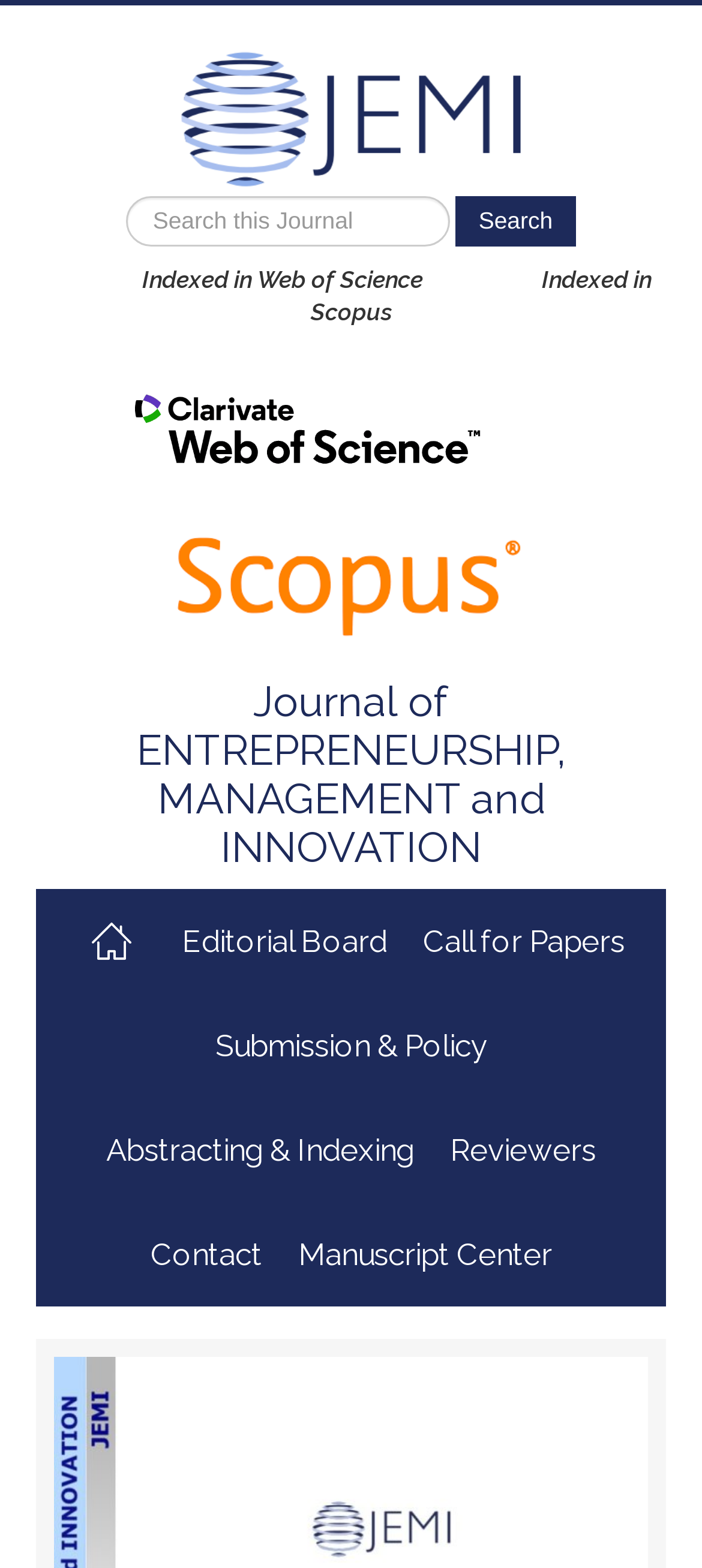Answer the following inquiry with a single word or phrase:
How many images are there on the webpage?

4